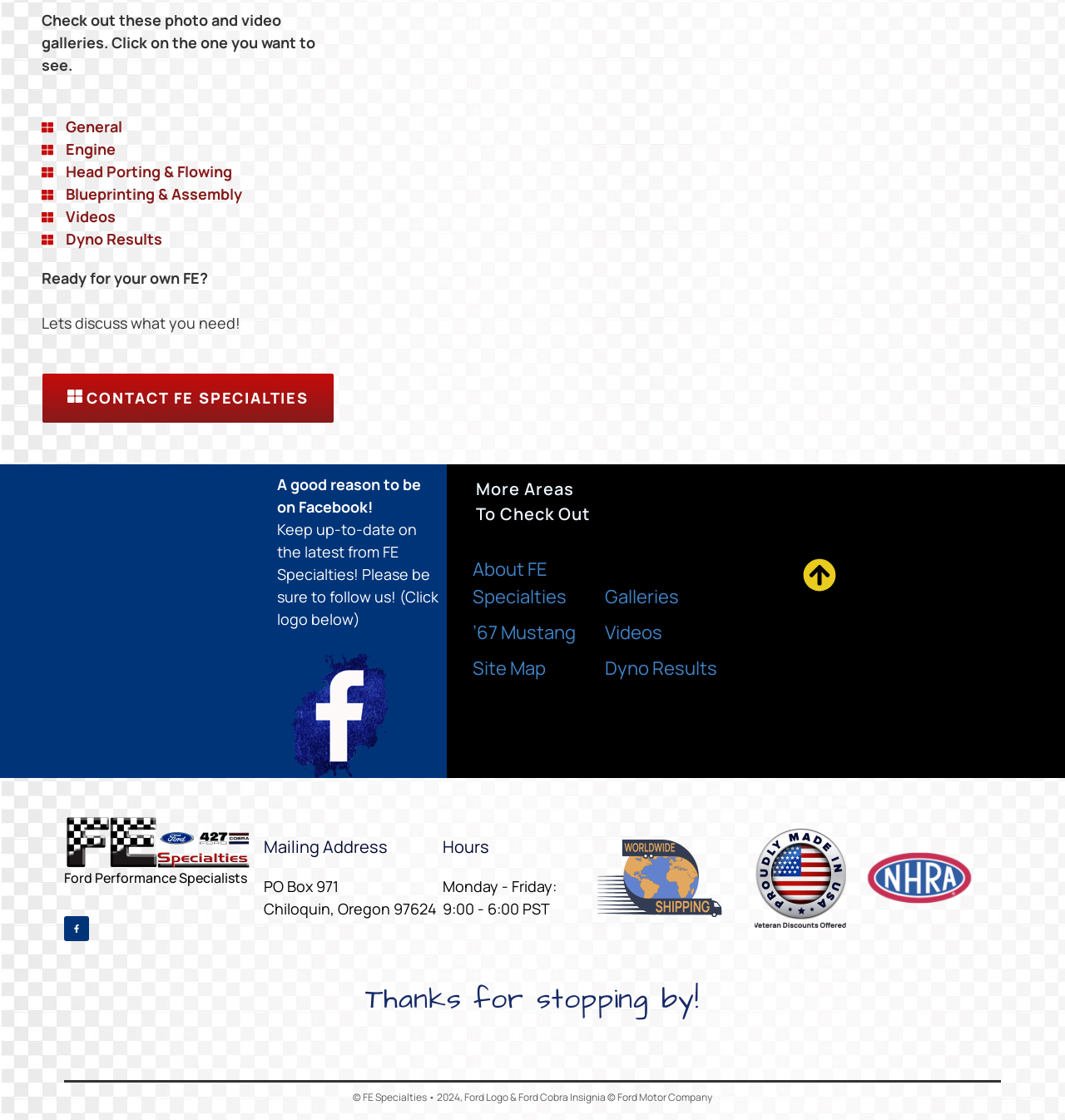Identify the bounding box coordinates of the region I need to click to complete this instruction: "Read about 5 Benefits of Asking Owners About Pet Directives".

None